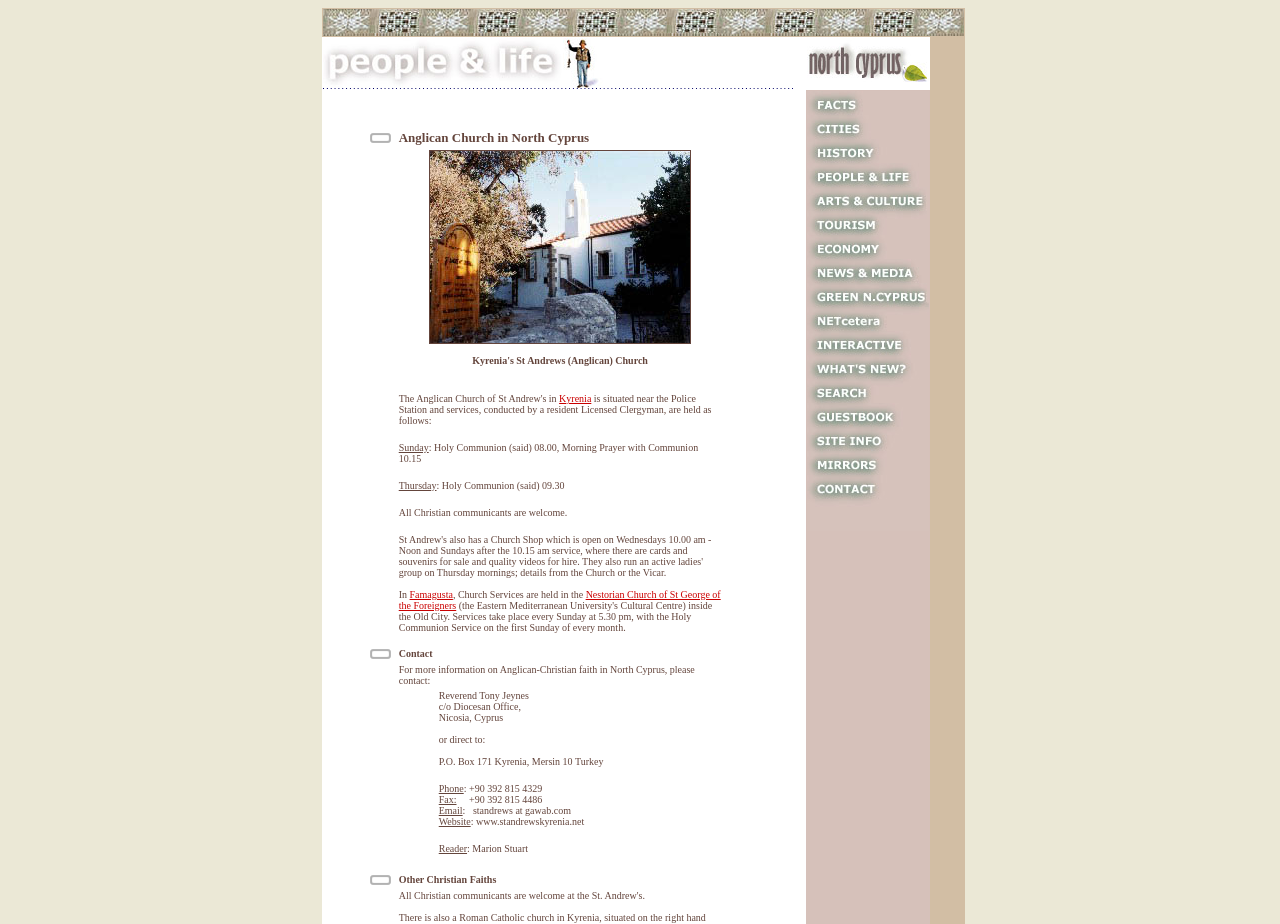What is the name of the clergyman mentioned in the contact information?
Please answer the question with as much detail and depth as you can.

The answer can be found in the blockquote section that contains the contact information. The name 'Reverend Tony Jeynes' is mentioned as the contact person.